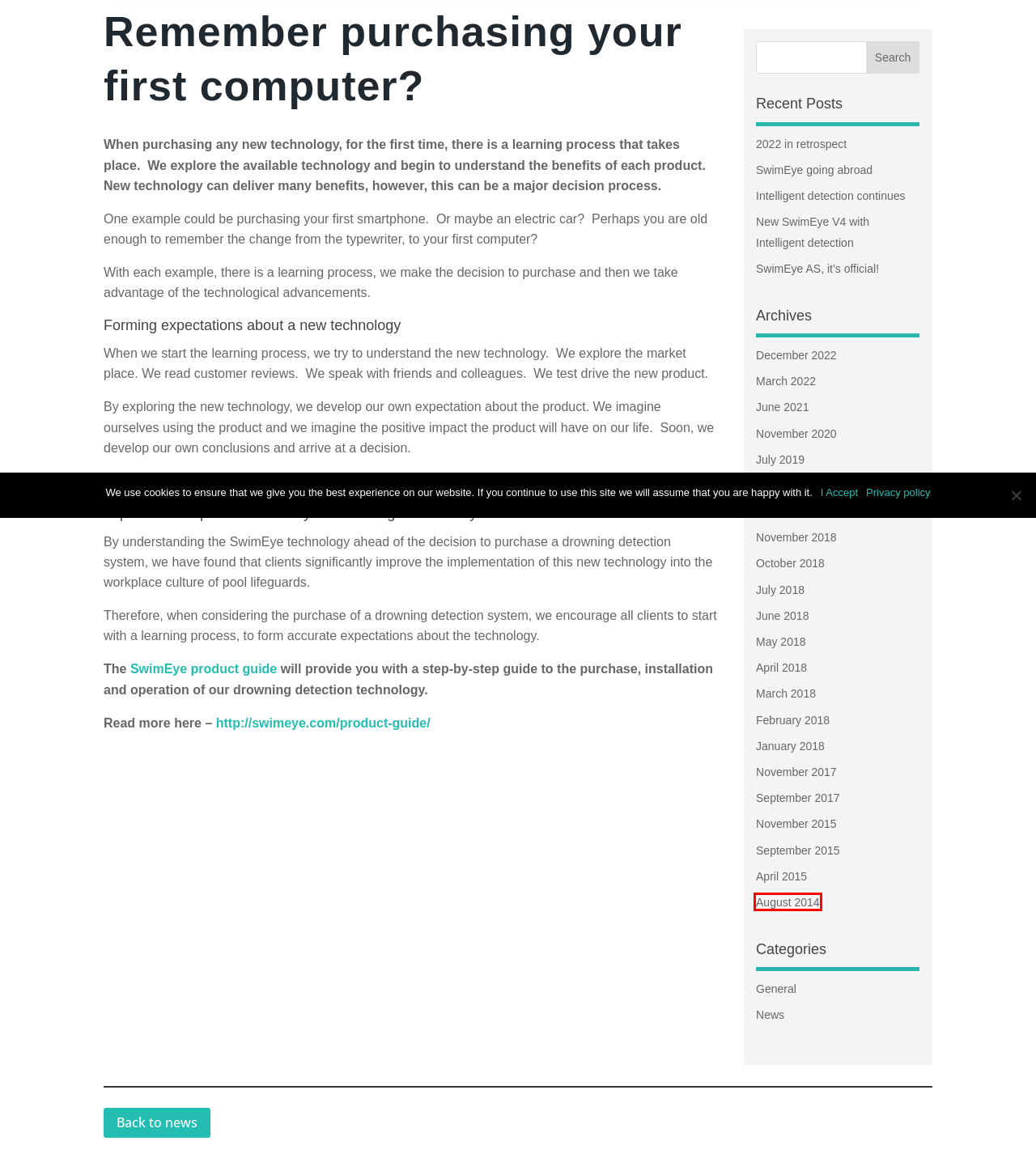Analyze the given webpage screenshot and identify the UI element within the red bounding box. Select the webpage description that best matches what you expect the new webpage to look like after clicking the element. Here are the candidates:
A. June 2021 - SwimEye
B. SwimEye AS announce name change from Davo AS - SwimEye
C. May 2019 - SwimEye
D. August 2014 - SwimEye
E. June 2018 - SwimEye
F. Product Guide - your guide to drowning detection technology
G. November 2018 - SwimEye
H. March 2018 - SwimEye

D